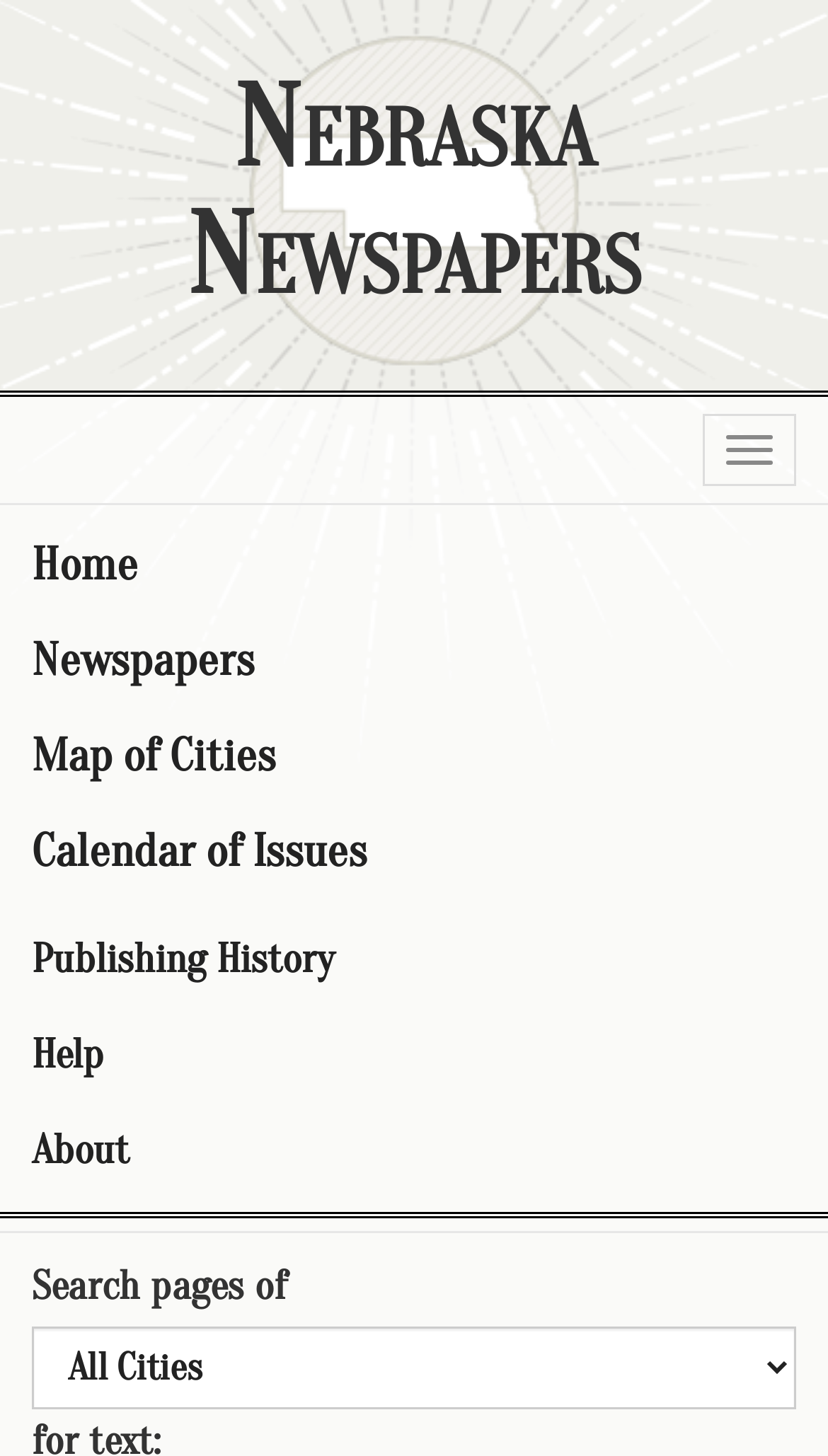Answer the following query concisely with a single word or phrase:
What is the date of the newspaper issue displayed?

October 01, 1905